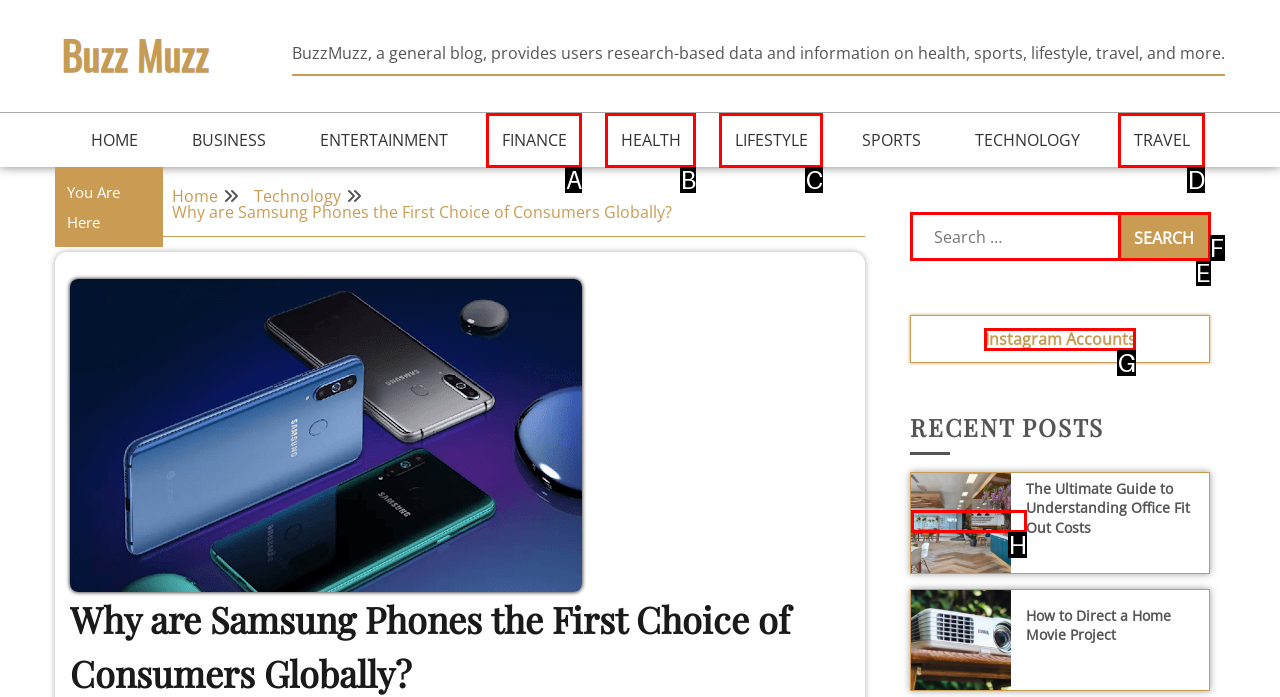Select the letter of the UI element that matches this task: View the Office Fit article
Provide the answer as the letter of the correct choice.

H